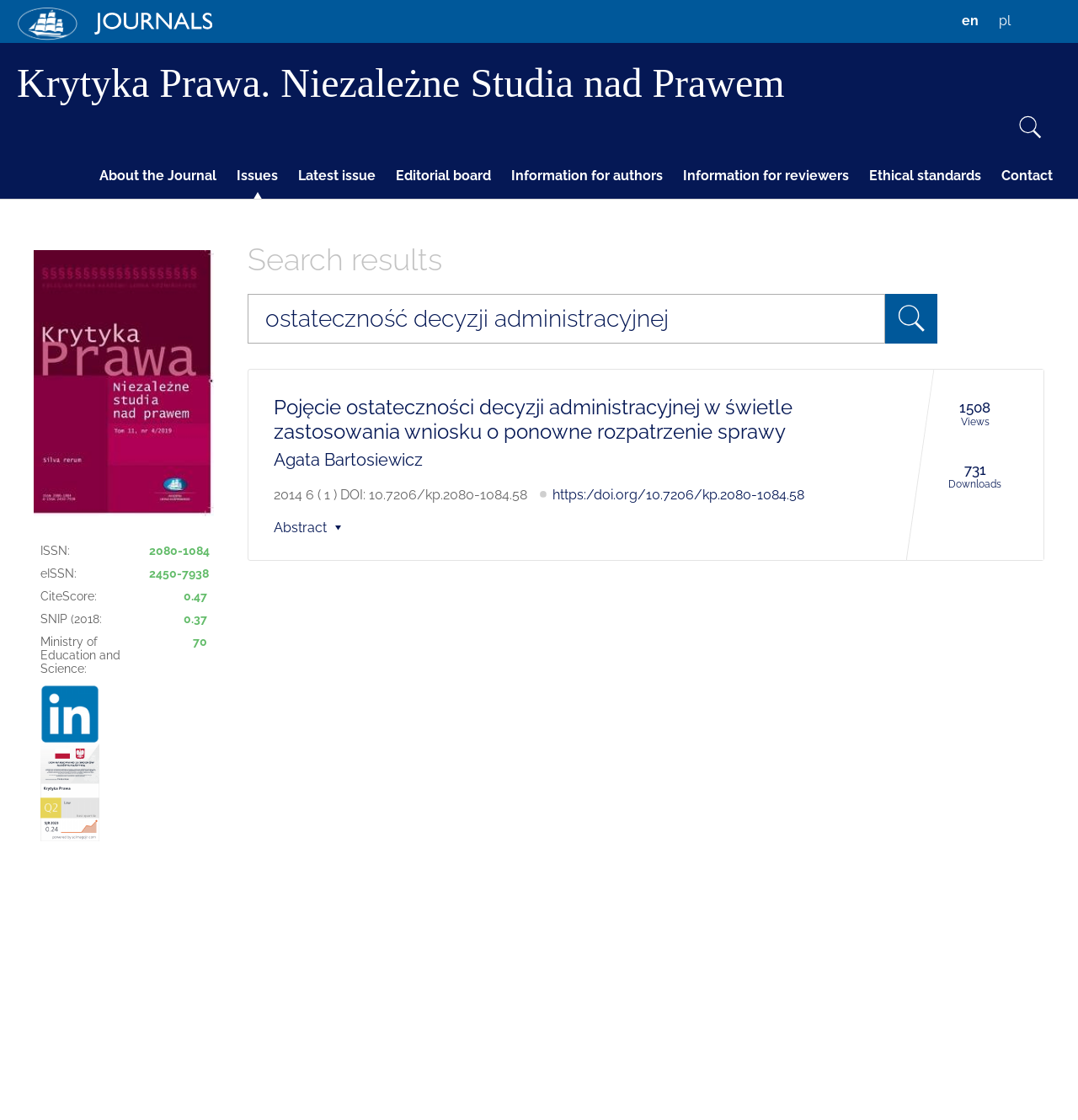With reference to the screenshot, provide a detailed response to the question below:
How many views does the first search result have?

I found the answer by looking at the static text element with the text 'Views 1508' which is located in the search results section of the webpage, indicating that it is the number of views of the first search result.